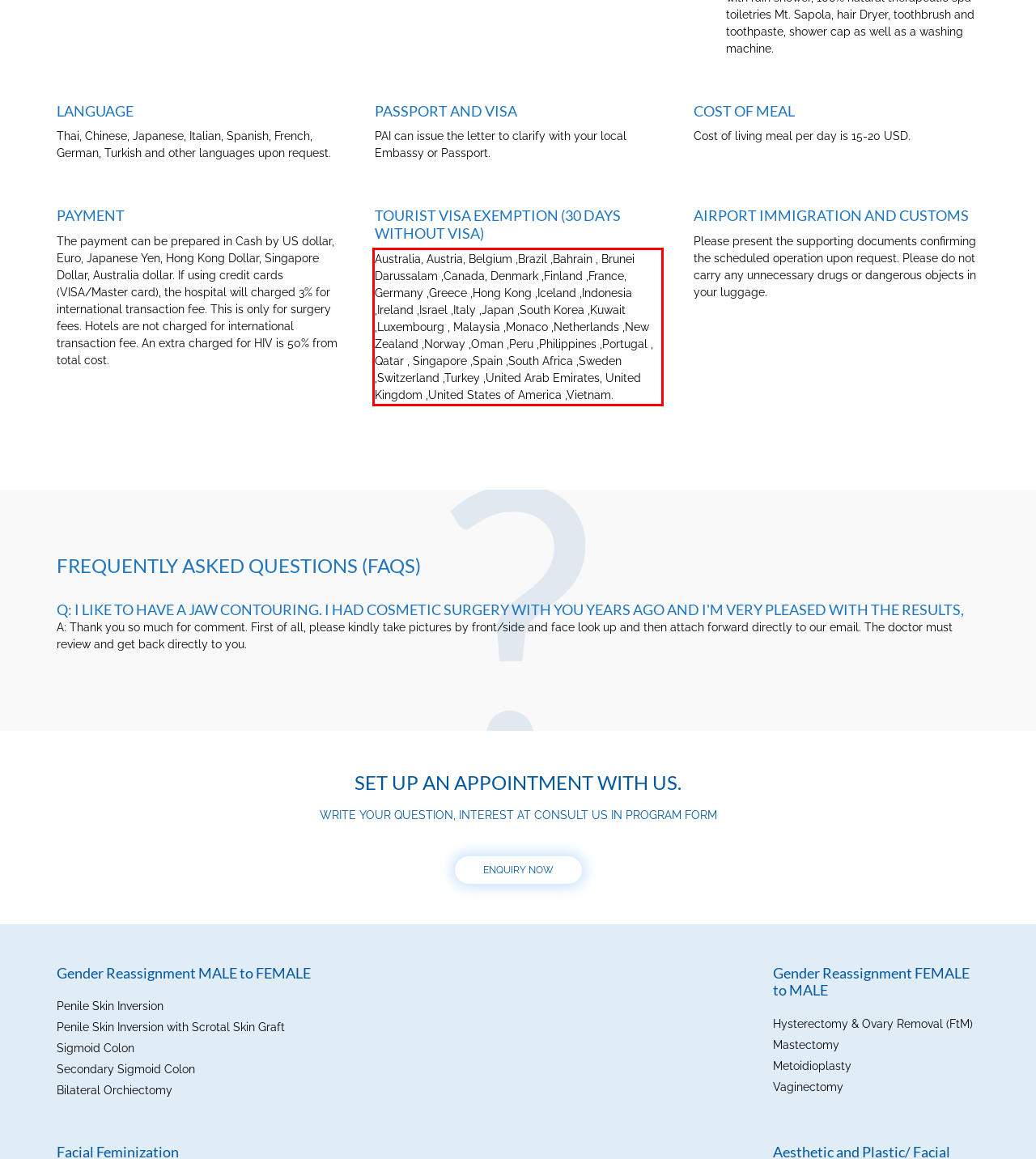Analyze the screenshot of the webpage that features a red bounding box and recognize the text content enclosed within this red bounding box.

Australia, Austria, Belgium ,Brazil ,Bahrain , Brunei Darussalam ,Canada, Denmark ,Finland ,France, Germany ,Greece ,Hong Kong ,Iceland ,Indonesia ,Ireland ,Israel ,Italy ,Japan ,South Korea ,Kuwait ,Luxembourg , Malaysia ,Monaco ,Netherlands ,New Zealand ,Norway ,Oman ,Peru ,Philippines ,Portugal , Qatar , Singapore ,Spain ,South Africa ,Sweden ,Switzerland ,Turkey ,United Arab Emirates, United Kingdom ,United States of America ,Vietnam.